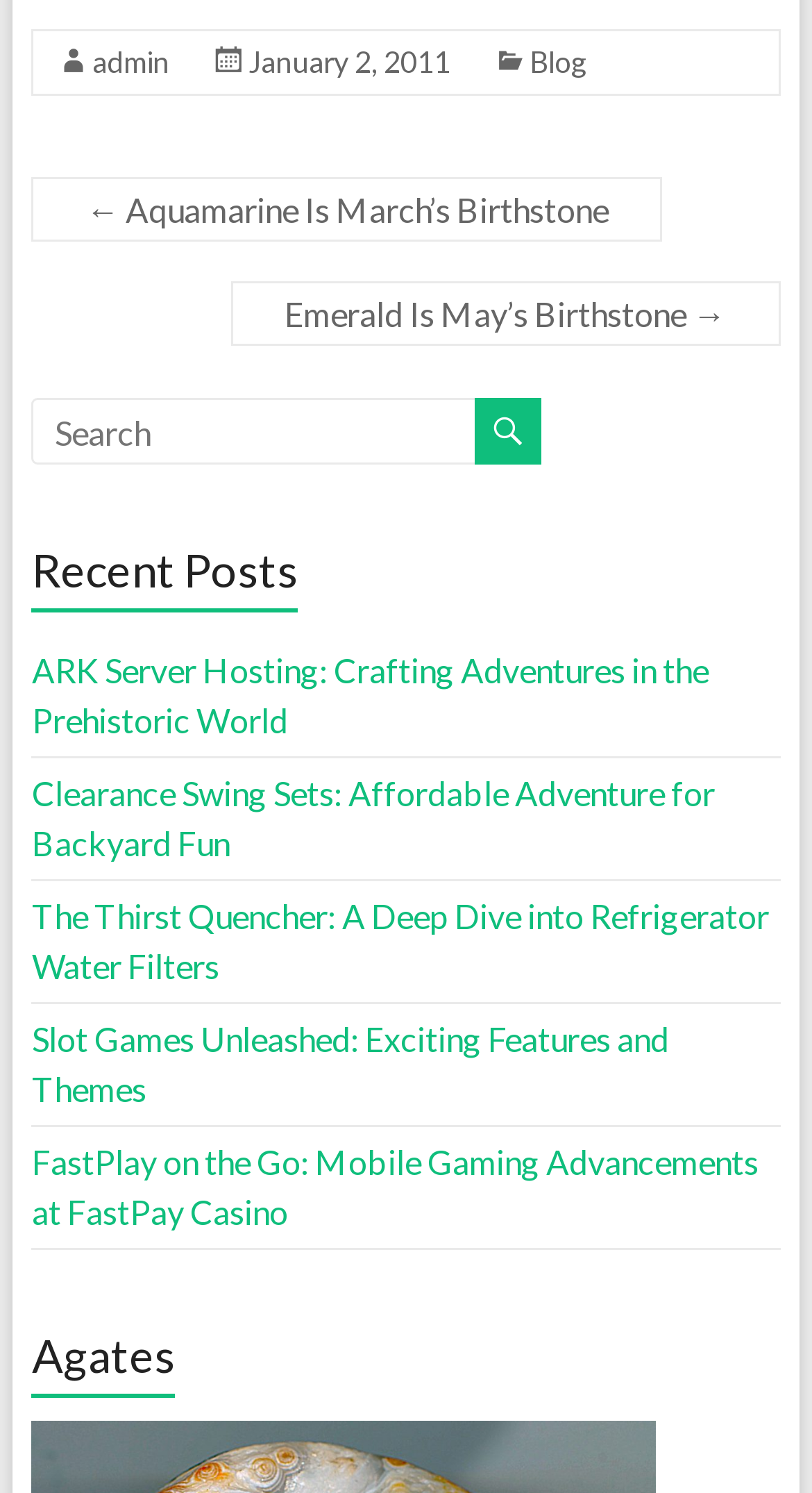Using a single word or phrase, answer the following question: 
What is the theme of the link 'The Thirst Quencher: A Deep Dive into Refrigerator Water Filters'?

Product review